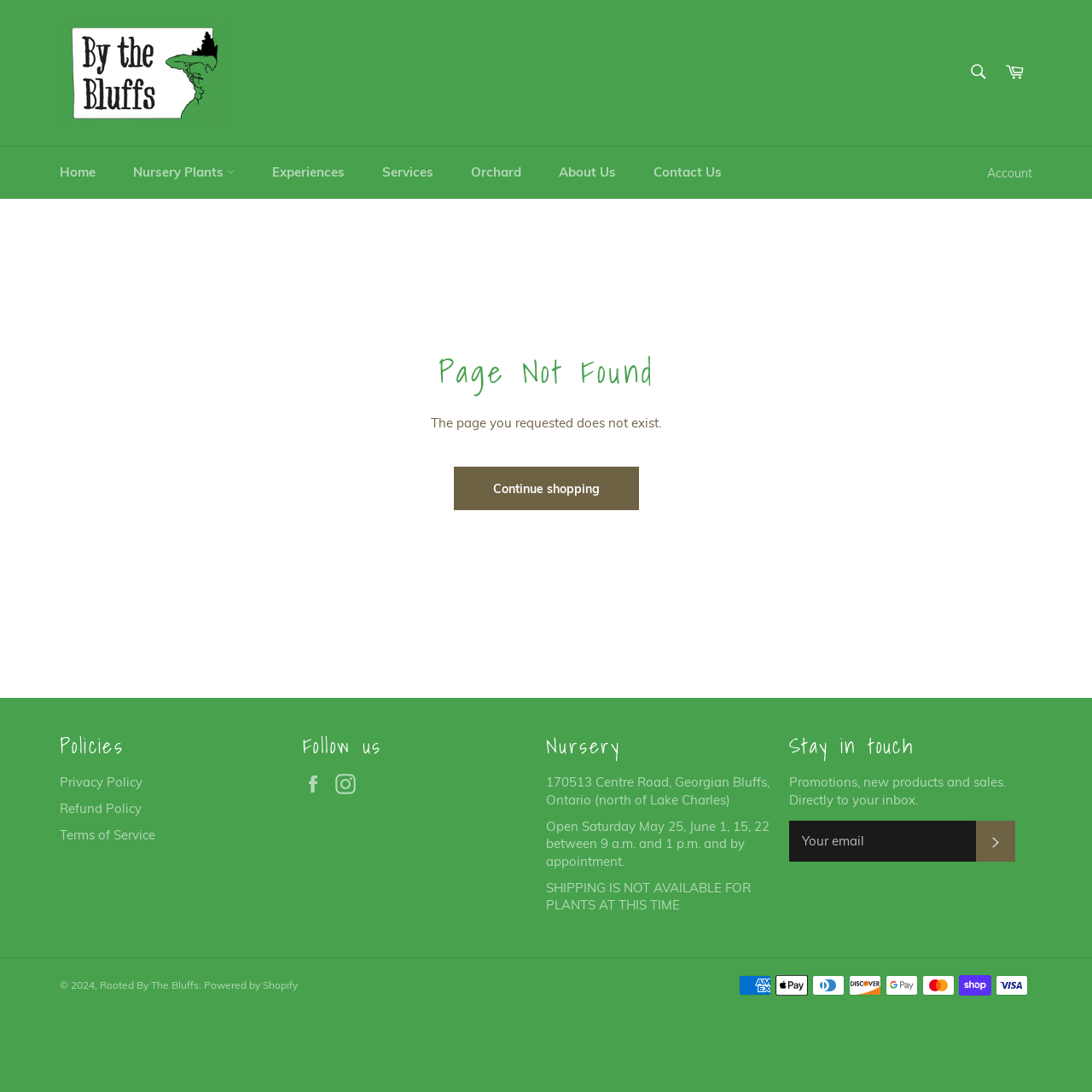Please identify the bounding box coordinates of the element's region that I should click in order to complete the following instruction: "Go to Home page". The bounding box coordinates consist of four float numbers between 0 and 1, i.e., [left, top, right, bottom].

[0.039, 0.134, 0.103, 0.182]